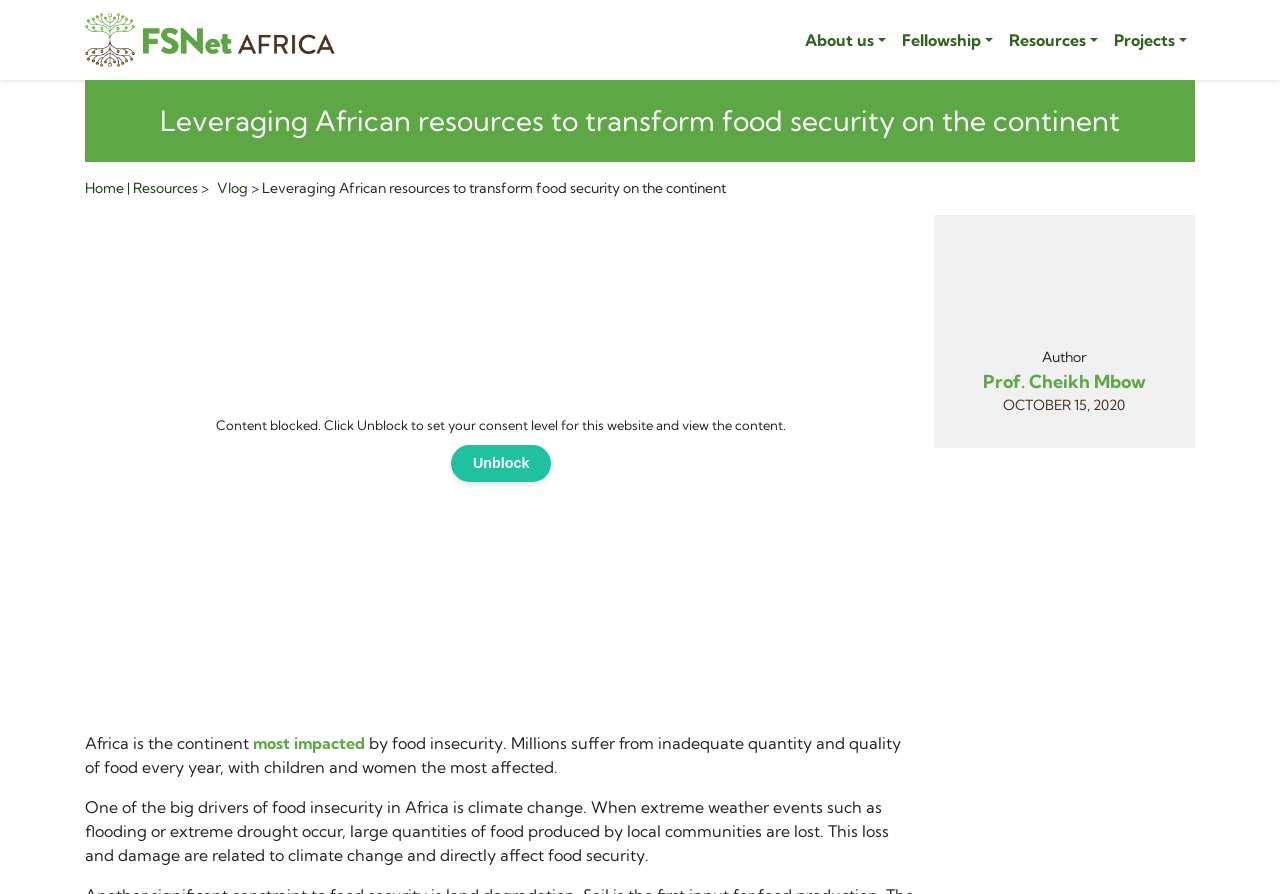Please find the bounding box coordinates in the format (top-left x, top-left y, bottom-right x, bottom-right y) for the given element description. Ensure the coordinates are floating point numbers between 0 and 1. Description: Resources

[0.104, 0.2, 0.155, 0.22]